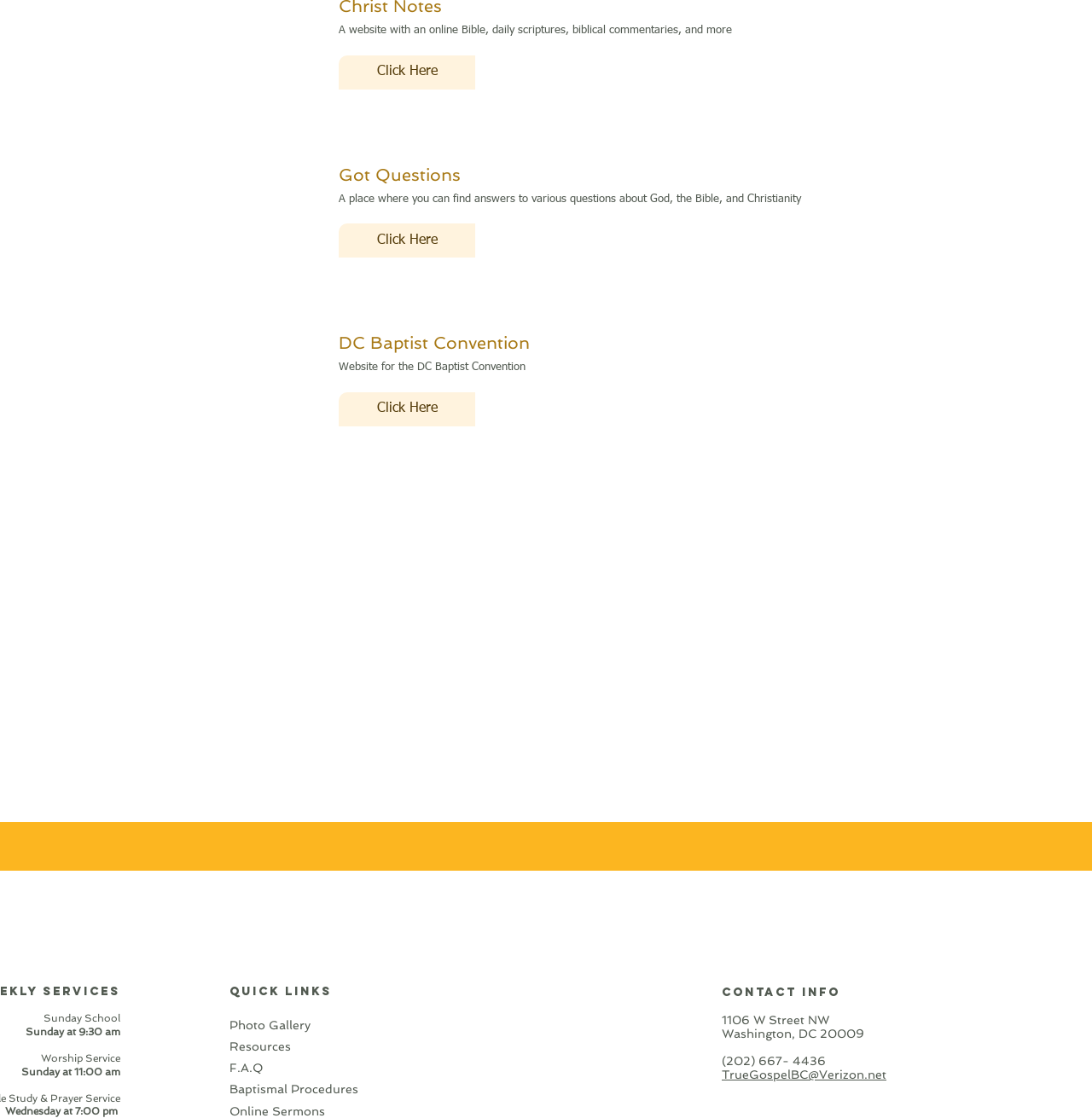What is the purpose of the website?
Provide a detailed and well-explained answer to the question.

The website appears to be a resource for Bible study and Christianity, as indicated by the static text 'A website with an online Bible, daily scriptures, biblical commentaries, and more' and the presence of links to 'Got Questions' and 'DC Baptist Convention'.